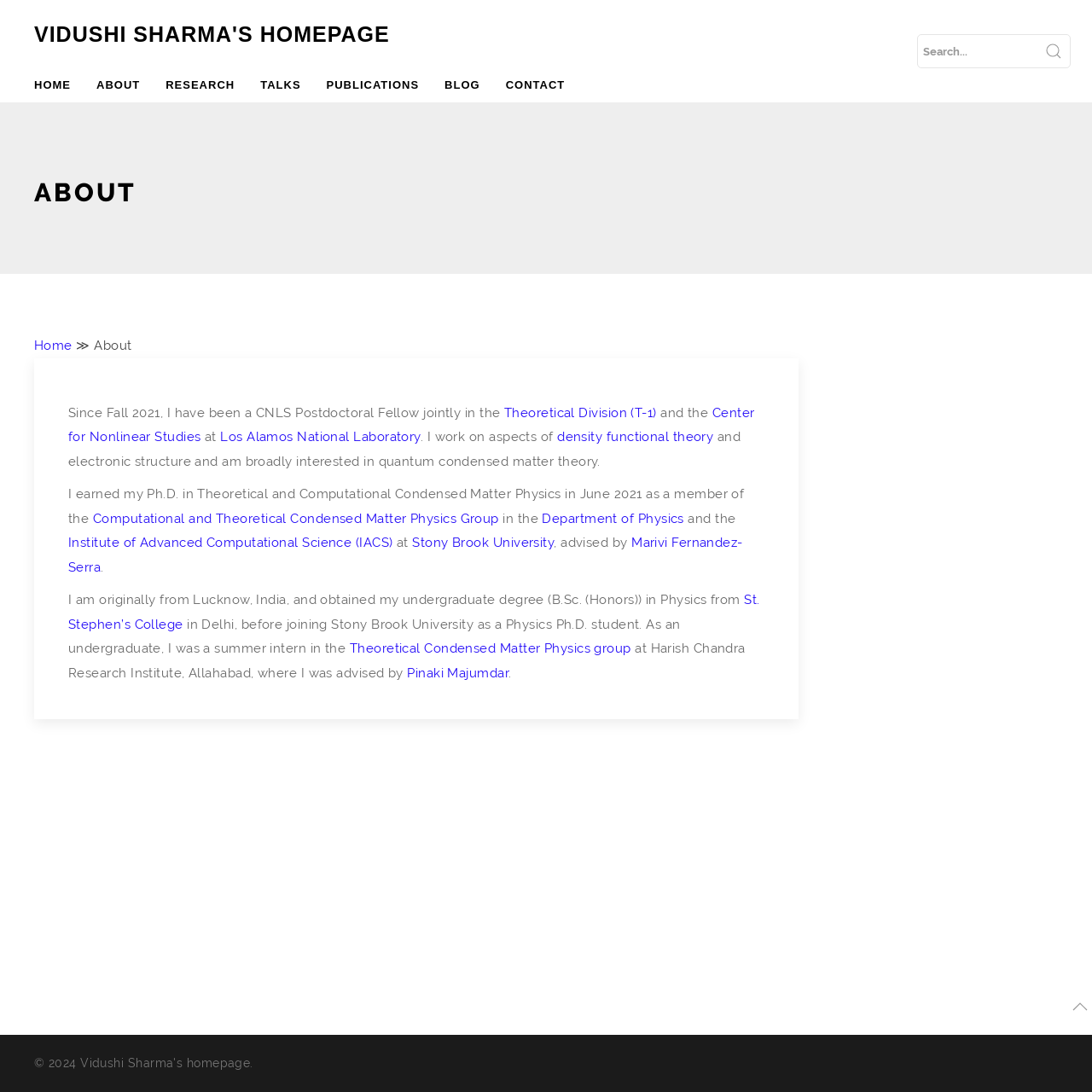Specify the bounding box coordinates of the element's region that should be clicked to achieve the following instruction: "read about Vidushi Sharma's background". The bounding box coordinates consist of four float numbers between 0 and 1, in the format [left, top, right, bottom].

[0.062, 0.371, 0.462, 0.385]